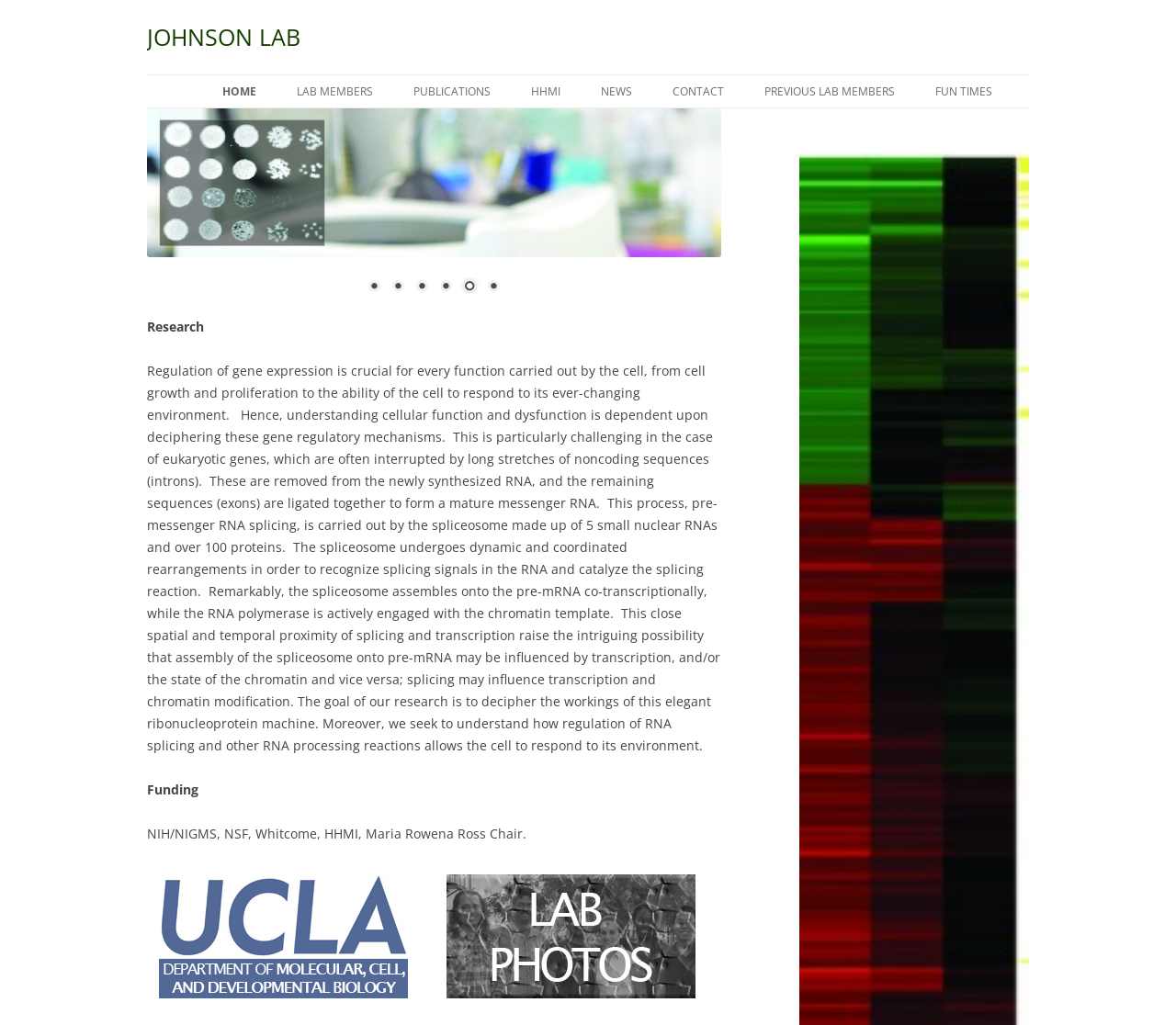Determine the bounding box coordinates for the UI element described. Format the coordinates as (top-left x, top-left y, bottom-right x, bottom-right y) and ensure all values are between 0 and 1. Element description: 1

[0.31, 0.271, 0.327, 0.291]